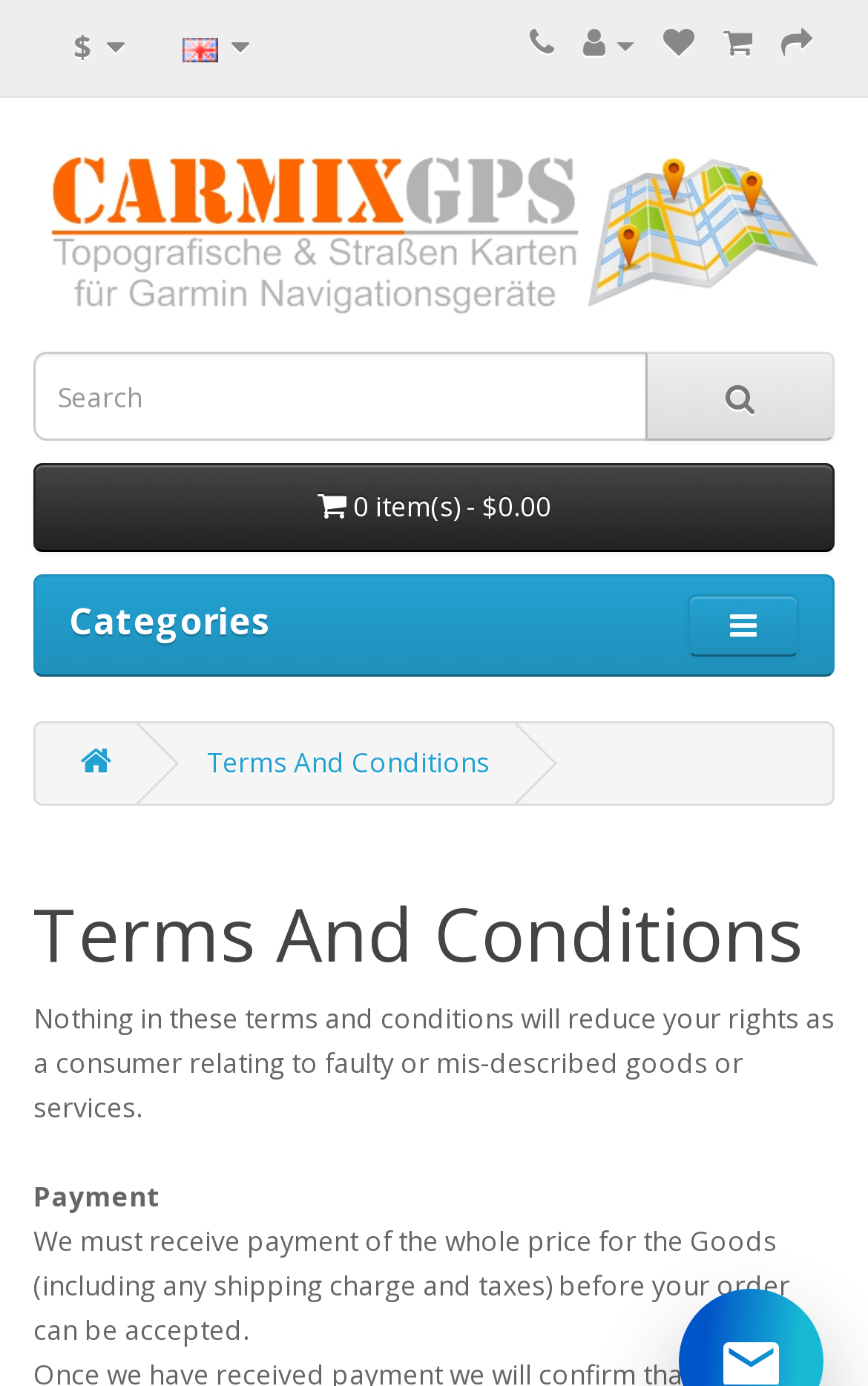Please find the bounding box coordinates of the element that needs to be clicked to perform the following instruction: "Enable Google Translate". The bounding box coordinates should be four float numbers between 0 and 1, represented as [left, top, right, bottom].

None